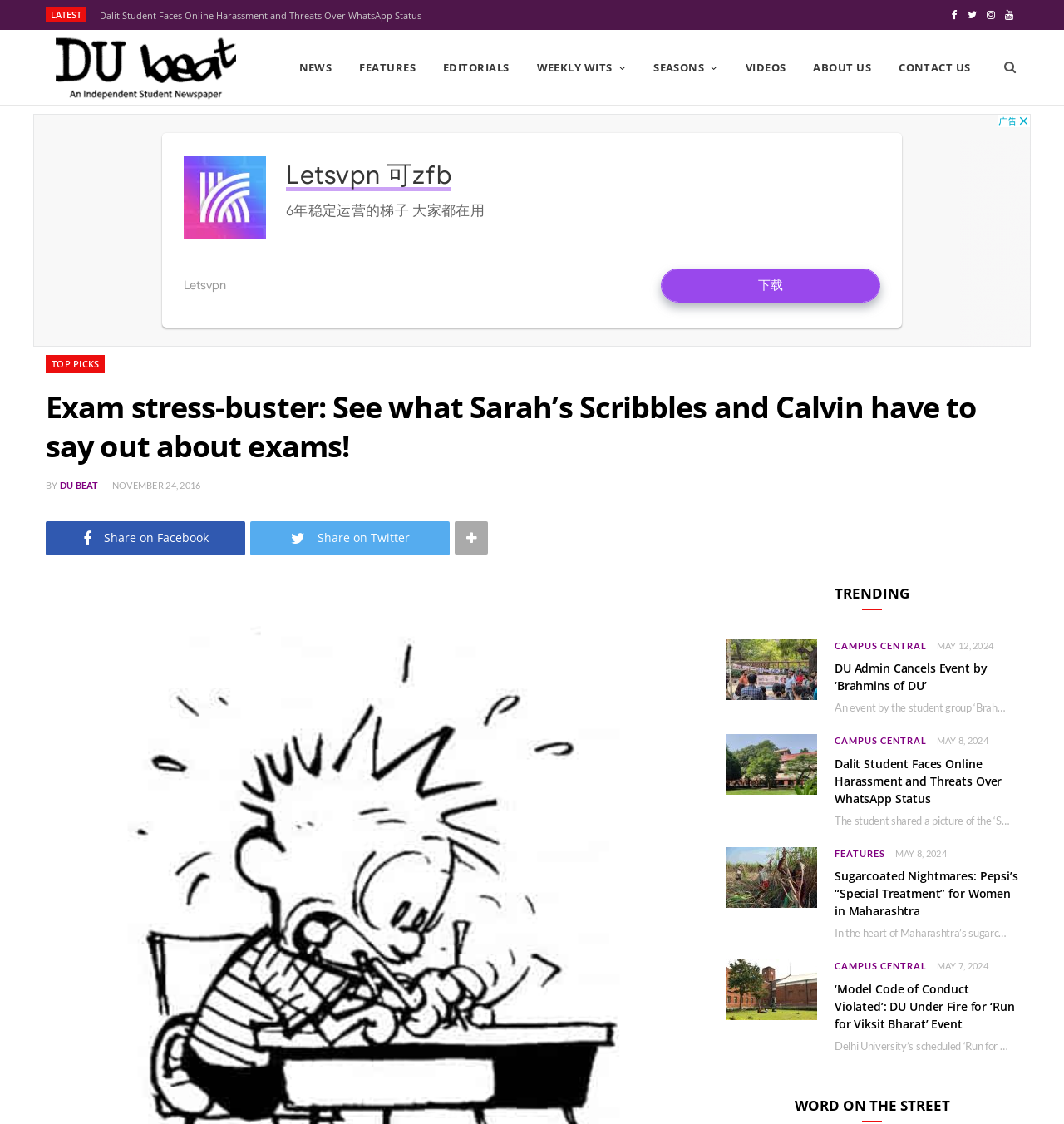Specify the bounding box coordinates of the region I need to click to perform the following instruction: "Click on the 'LATEST' tab". The coordinates must be four float numbers in the range of 0 to 1, i.e., [left, top, right, bottom].

[0.048, 0.007, 0.077, 0.018]